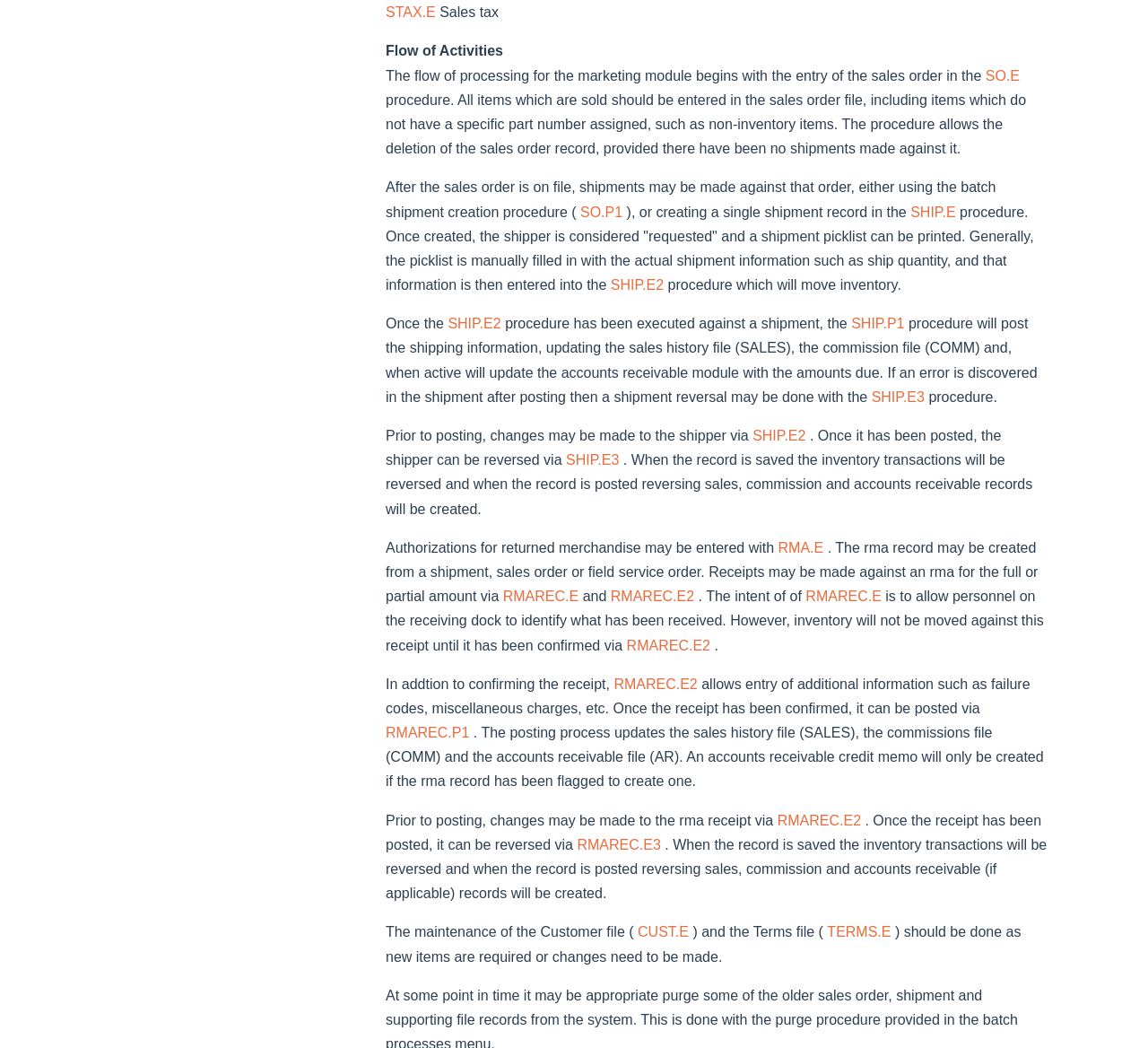Please identify the bounding box coordinates of the element I should click to complete this instruction: 'Go to 'RMAREC.E' receipt entry'. The coordinates should be given as four float numbers between 0 and 1, like this: [left, top, right, bottom].

[0.678, 0.515, 0.721, 0.53]